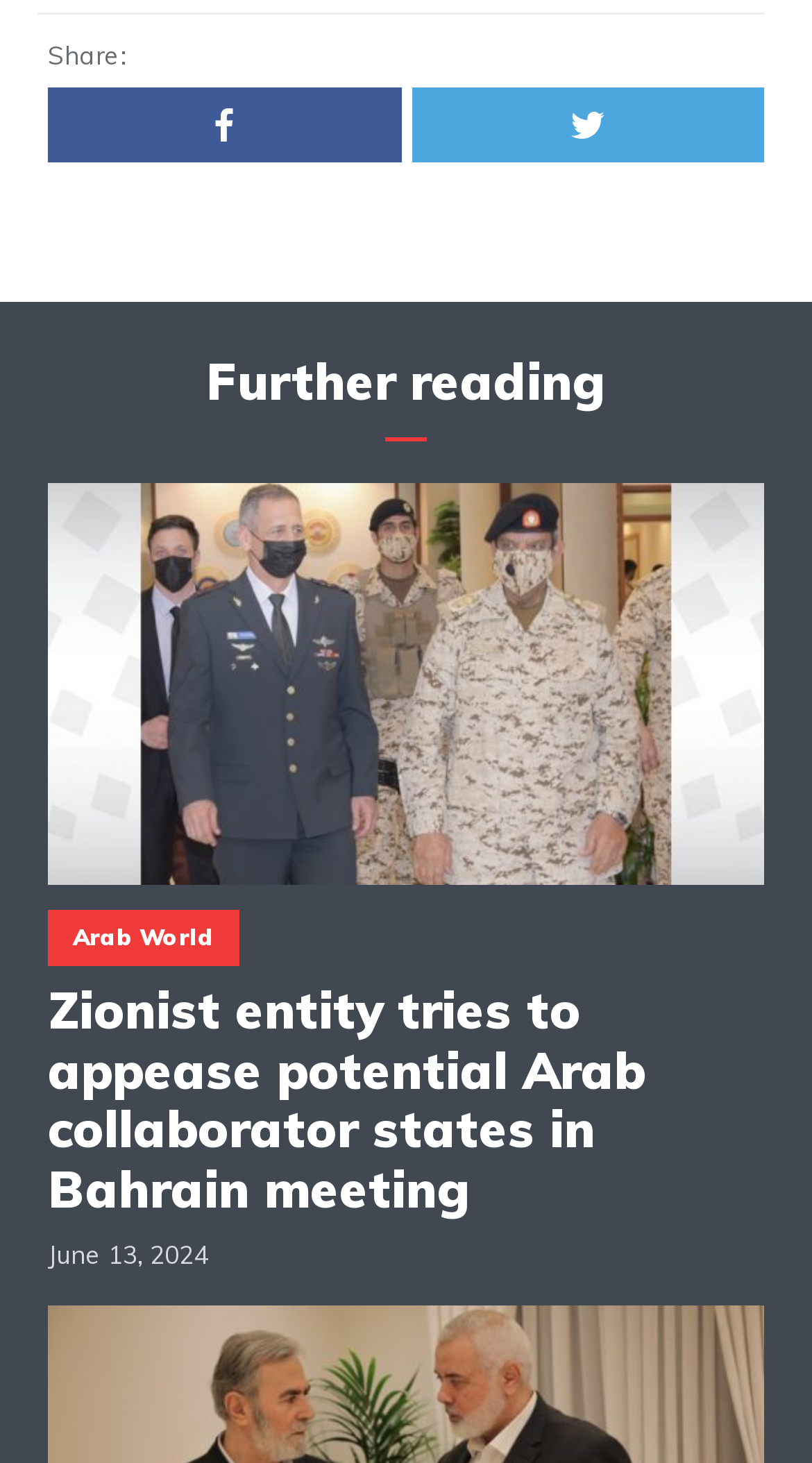Use the information in the screenshot to answer the question comprehensively: What is the purpose of the icons at the top?

I found the purpose of the icons at the top by looking at the StaticText element with the text 'Share:' which is a sibling element of the link elements with icons. The icons are likely used for sharing the article.